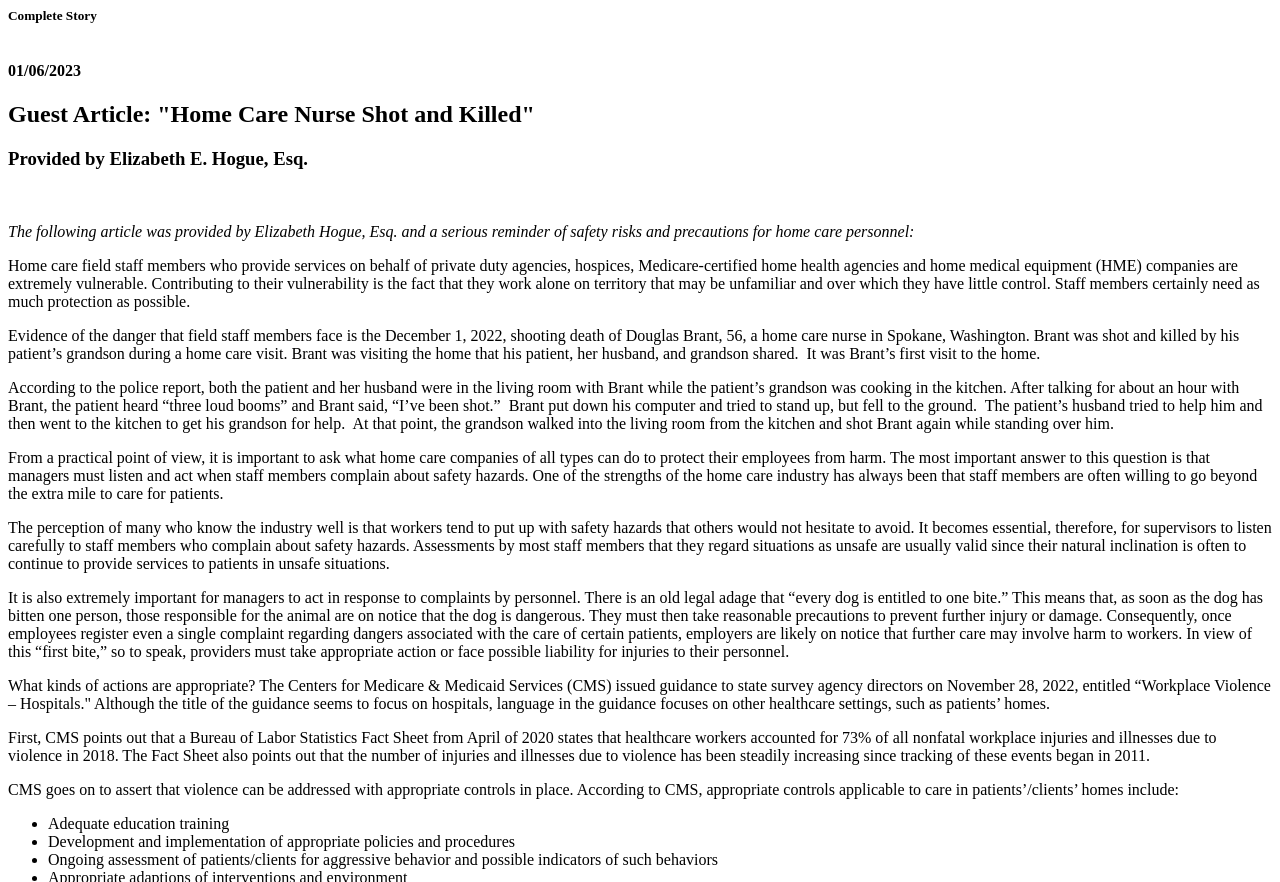Reply to the question below using a single word or brief phrase:
What was the occupation of Douglas Brant?

Home care nurse